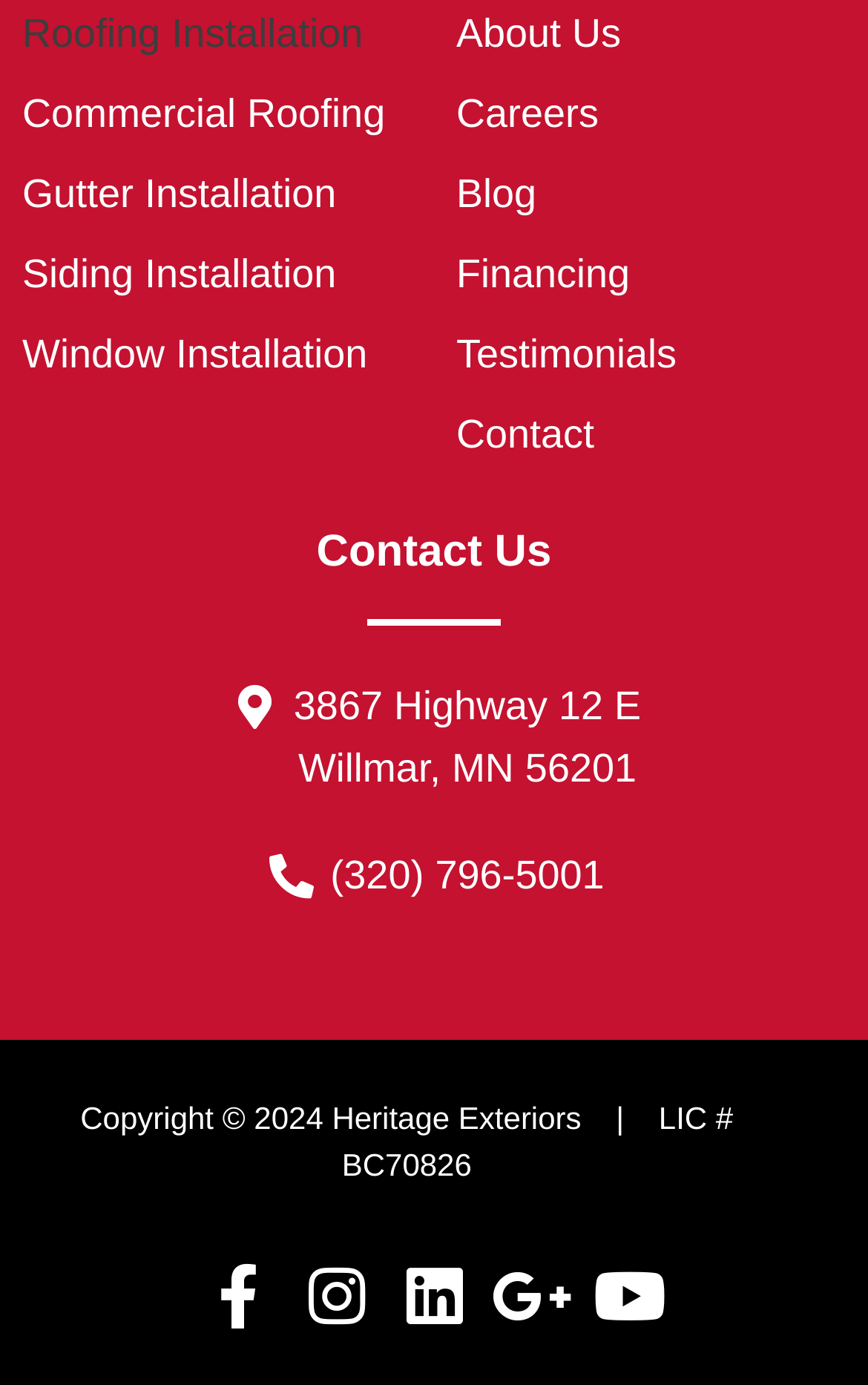Please identify the bounding box coordinates of the region to click in order to complete the given instruction: "Explore International Oversight". The coordinates should be four float numbers between 0 and 1, i.e., [left, top, right, bottom].

None